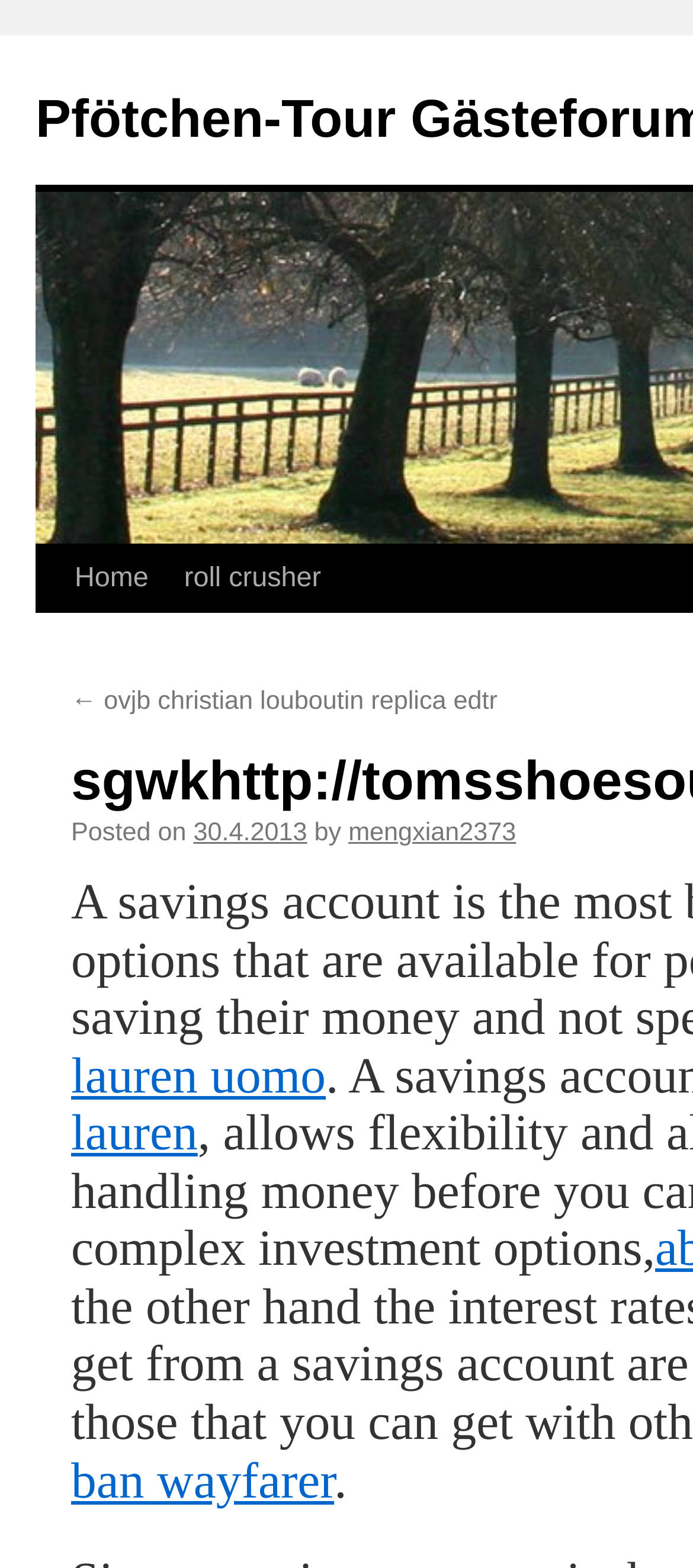Given the description "mengxian2373", determine the bounding box of the corresponding UI element.

[0.503, 0.566, 0.745, 0.584]